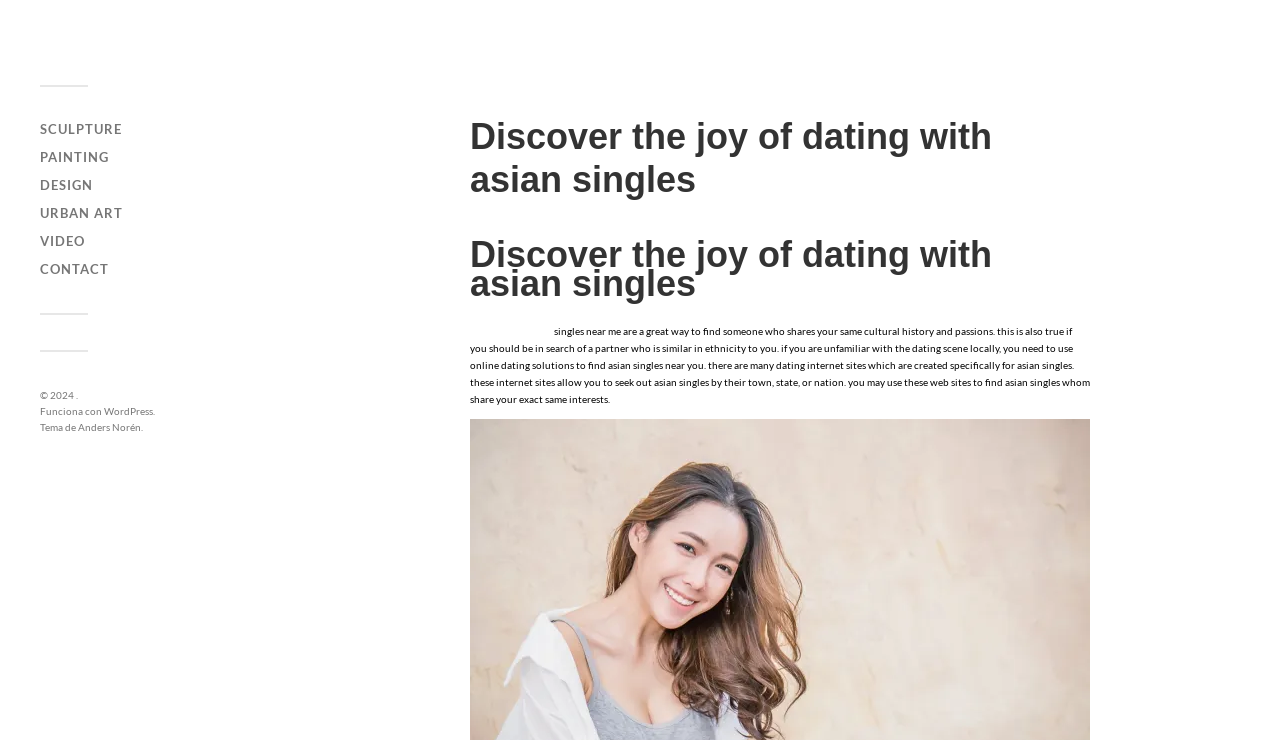What type of singles can be found on this website?
Based on the image, give a one-word or short phrase answer.

Asian singles